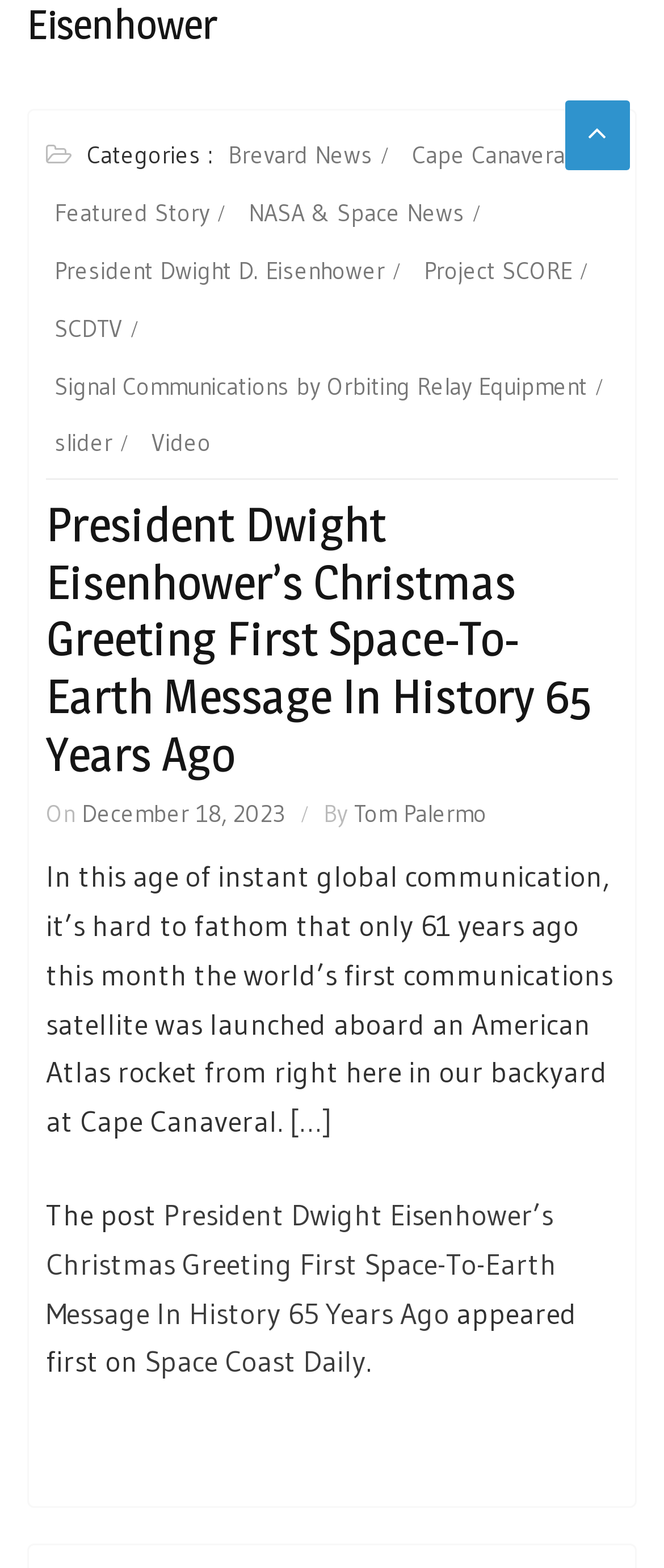Answer succinctly with a single word or phrase:
What is the date of the article?

December 18, 2023